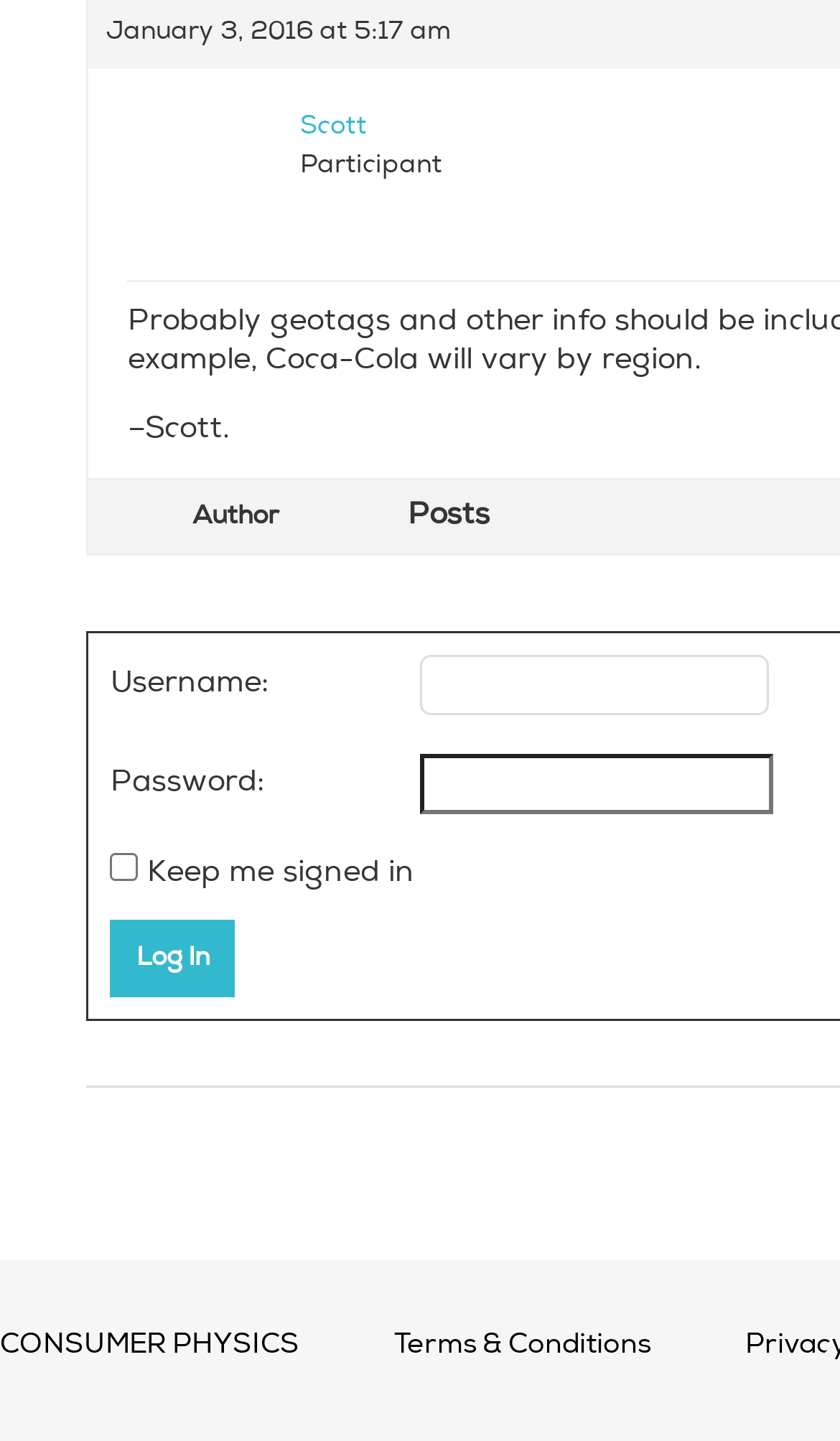What is the date of the post?
Please respond to the question with a detailed and well-explained answer.

The date of the post can be found at the top of the webpage, where it says 'January 3, 2016 at 5:17 am'.